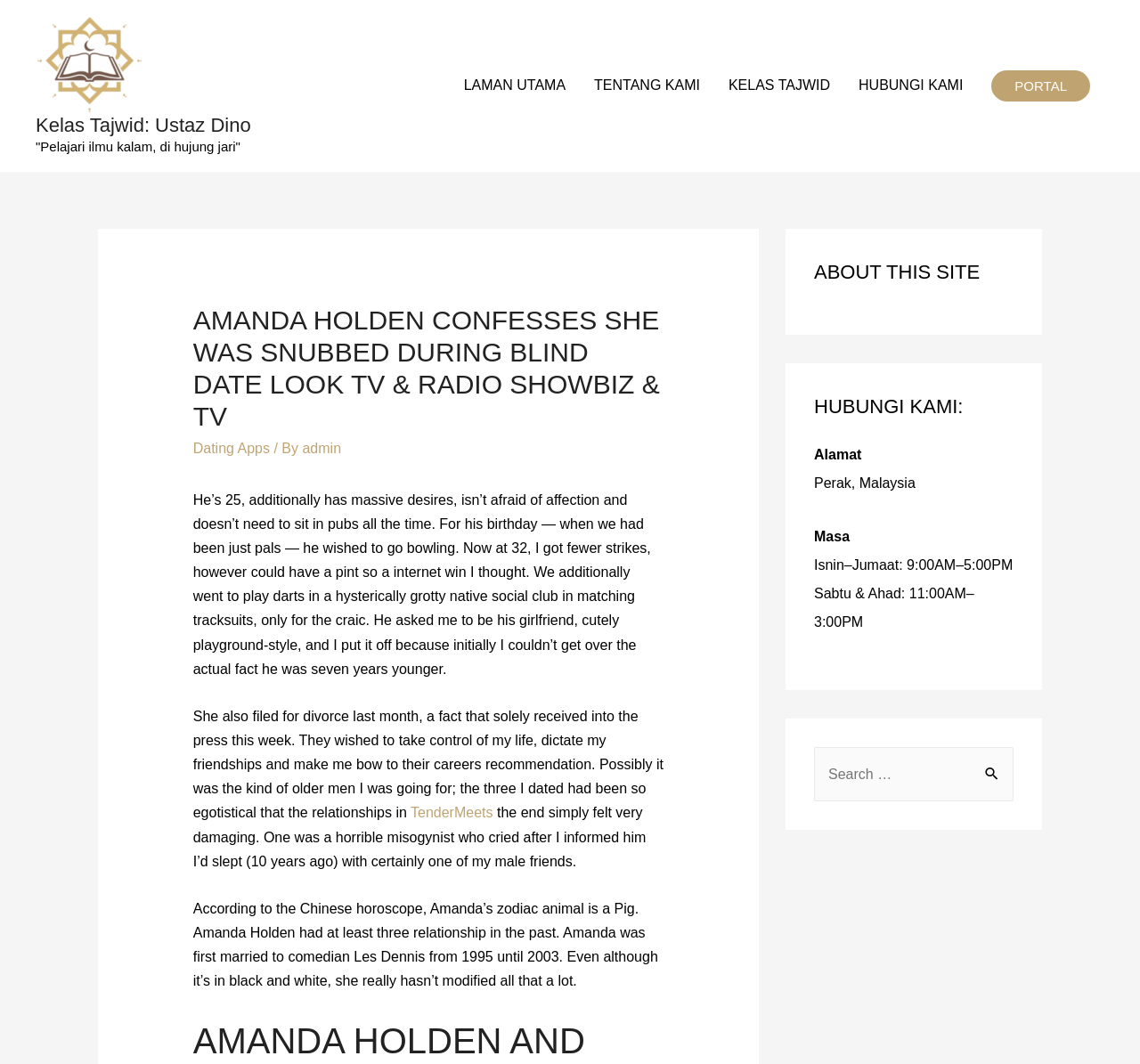Can you provide the bounding box coordinates for the element that should be clicked to implement the instruction: "Click the 'HUBUNGI KAMI' link"?

[0.741, 0.054, 0.857, 0.107]